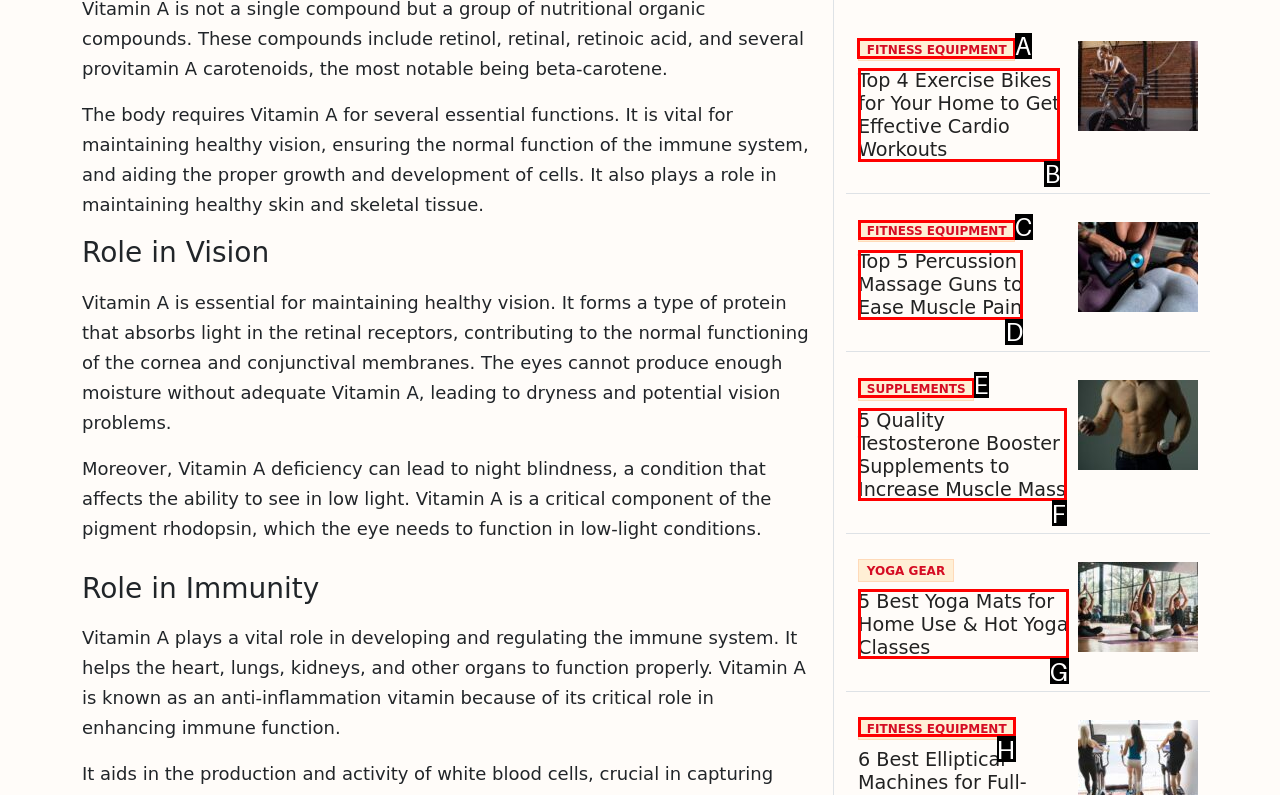Tell me which letter corresponds to the UI element that will allow you to Click on 'FITNESS EQUIPMENT'. Answer with the letter directly.

A